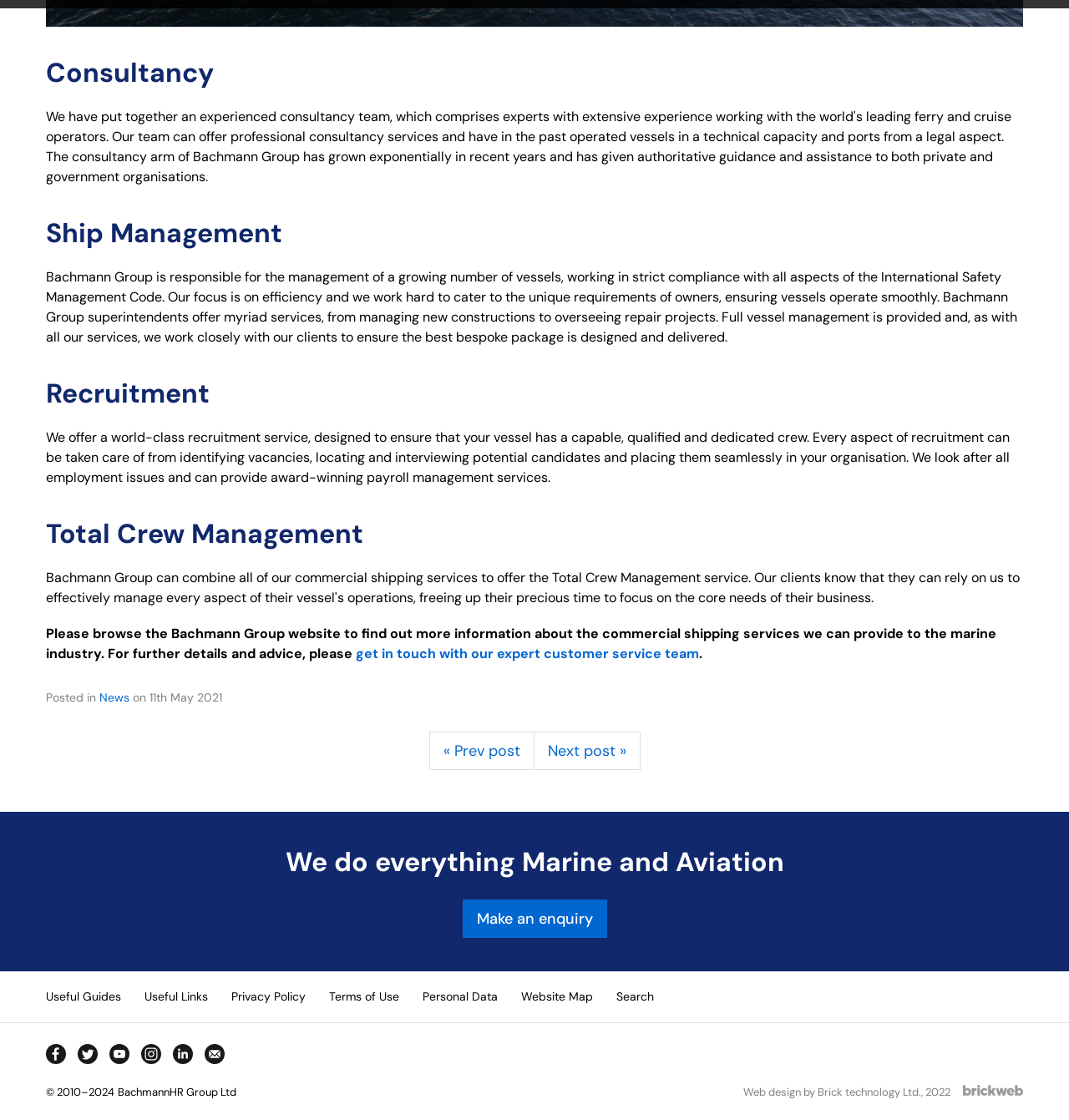Determine the bounding box coordinates of the UI element described by: "Make an enquiry".

[0.432, 0.803, 0.568, 0.838]